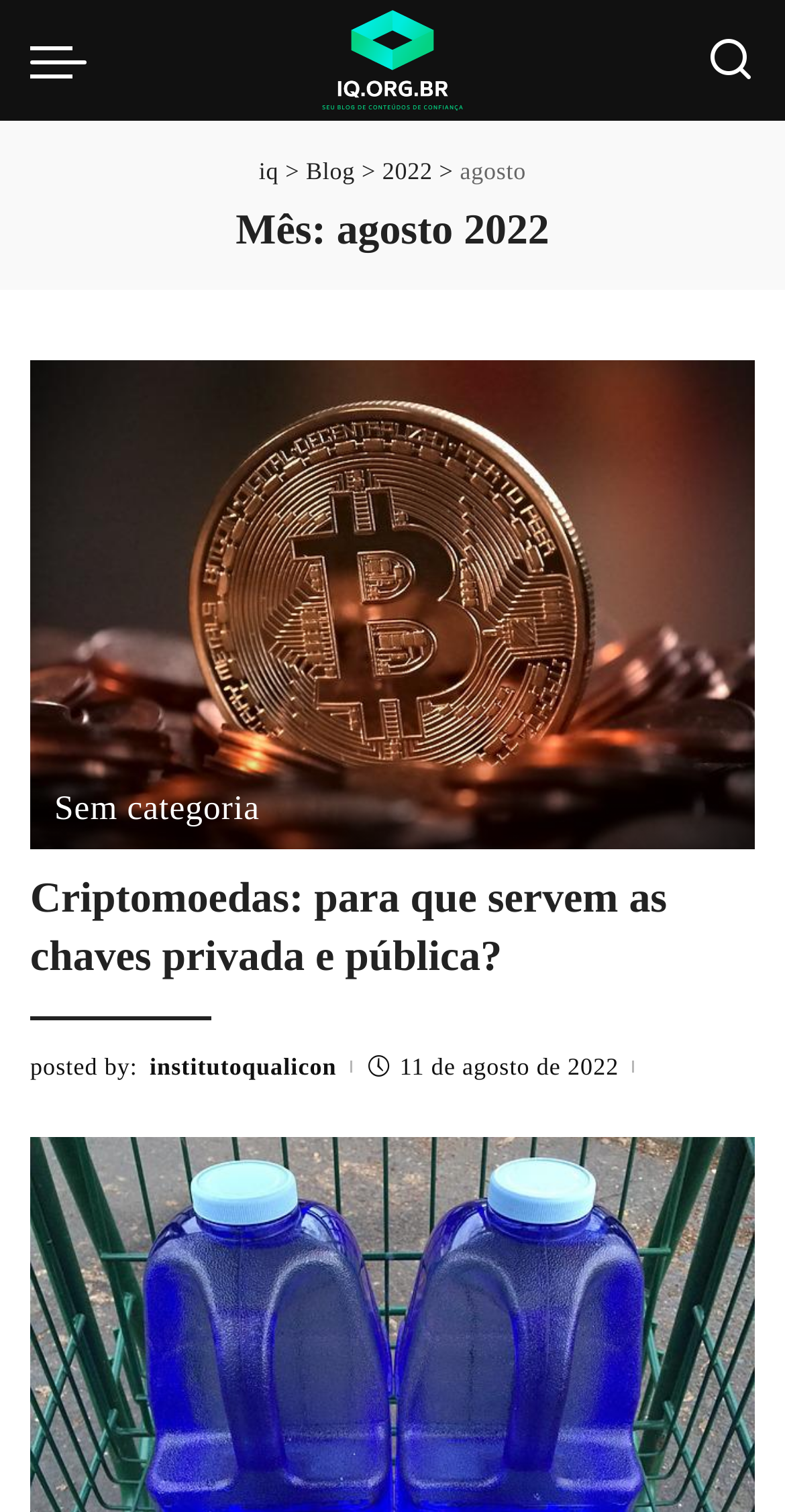Pinpoint the bounding box coordinates of the clickable area necessary to execute the following instruction: "Click the menu trigger". The coordinates should be given as four float numbers between 0 and 1, namely [left, top, right, bottom].

[0.038, 0.0, 0.136, 0.08]